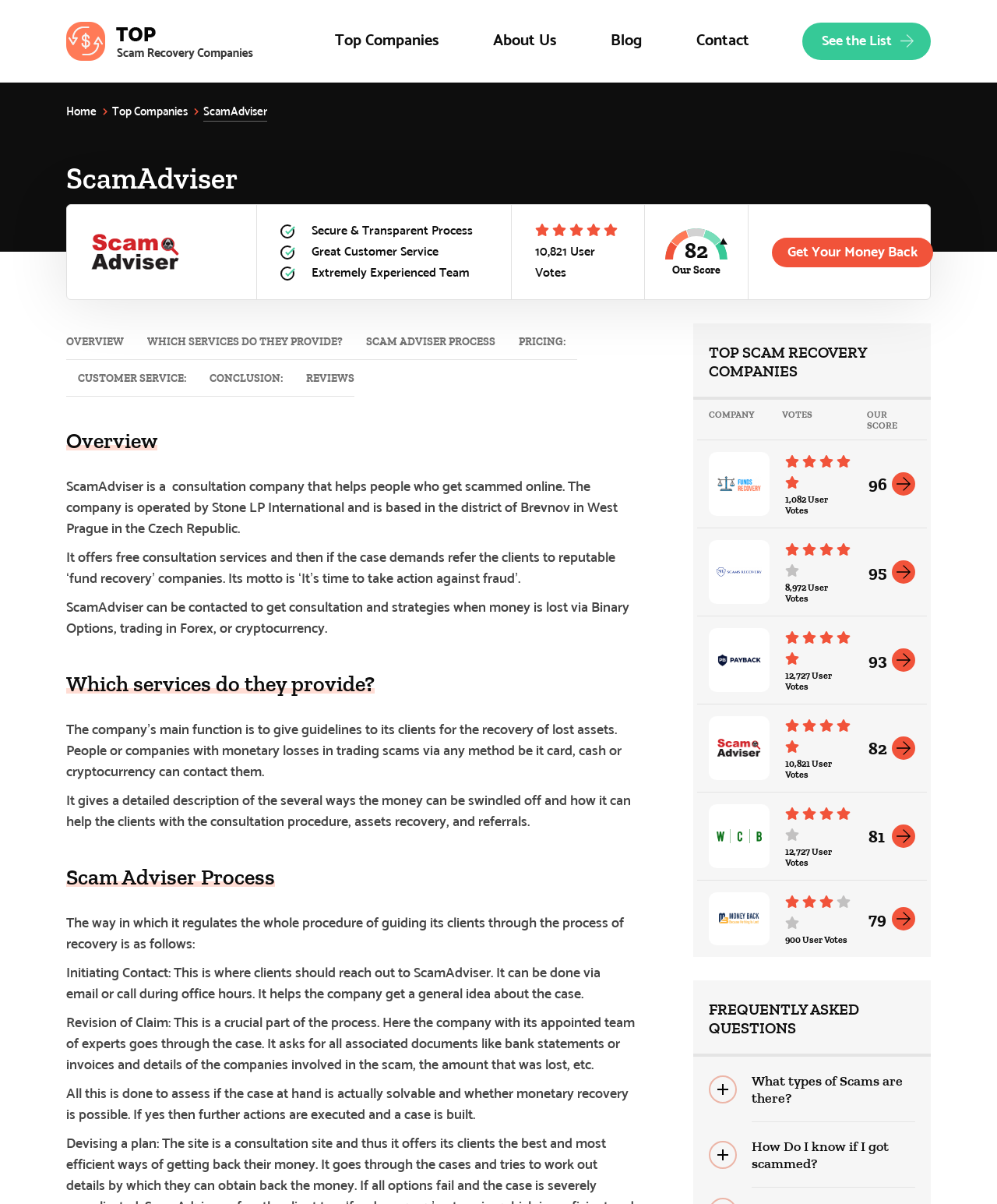What is the motto of ScamAdviser?
Using the details shown in the screenshot, provide a comprehensive answer to the question.

According to the webpage, the motto of ScamAdviser is 'It's time to take action against fraud', which reflects the company's mission to help people who get scammed online.